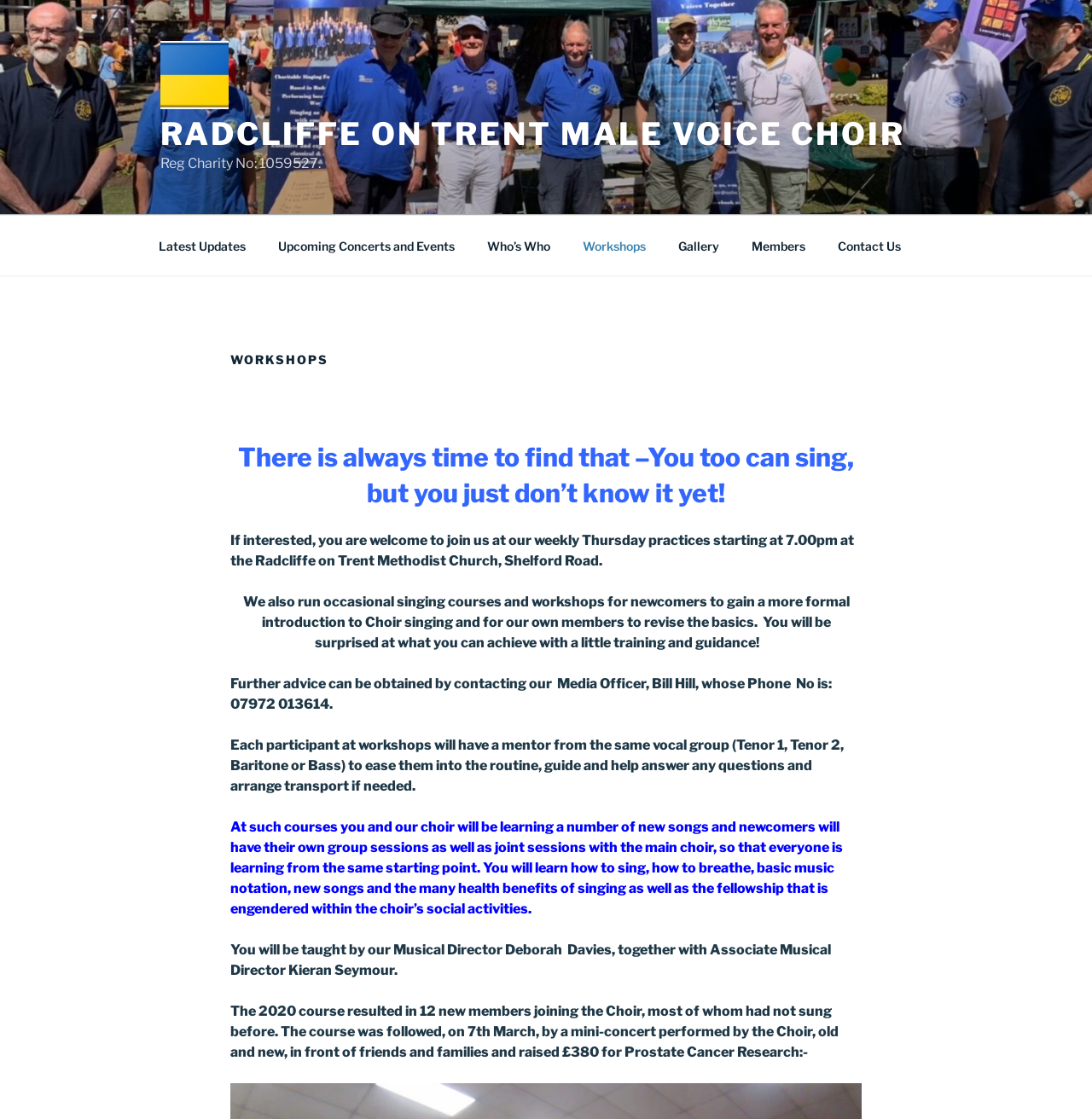Locate the UI element that matches the description Upcoming Concerts and Events in the webpage screenshot. Return the bounding box coordinates in the format (top-left x, top-left y, bottom-right x, bottom-right y), with values ranging from 0 to 1.

[0.241, 0.201, 0.43, 0.238]